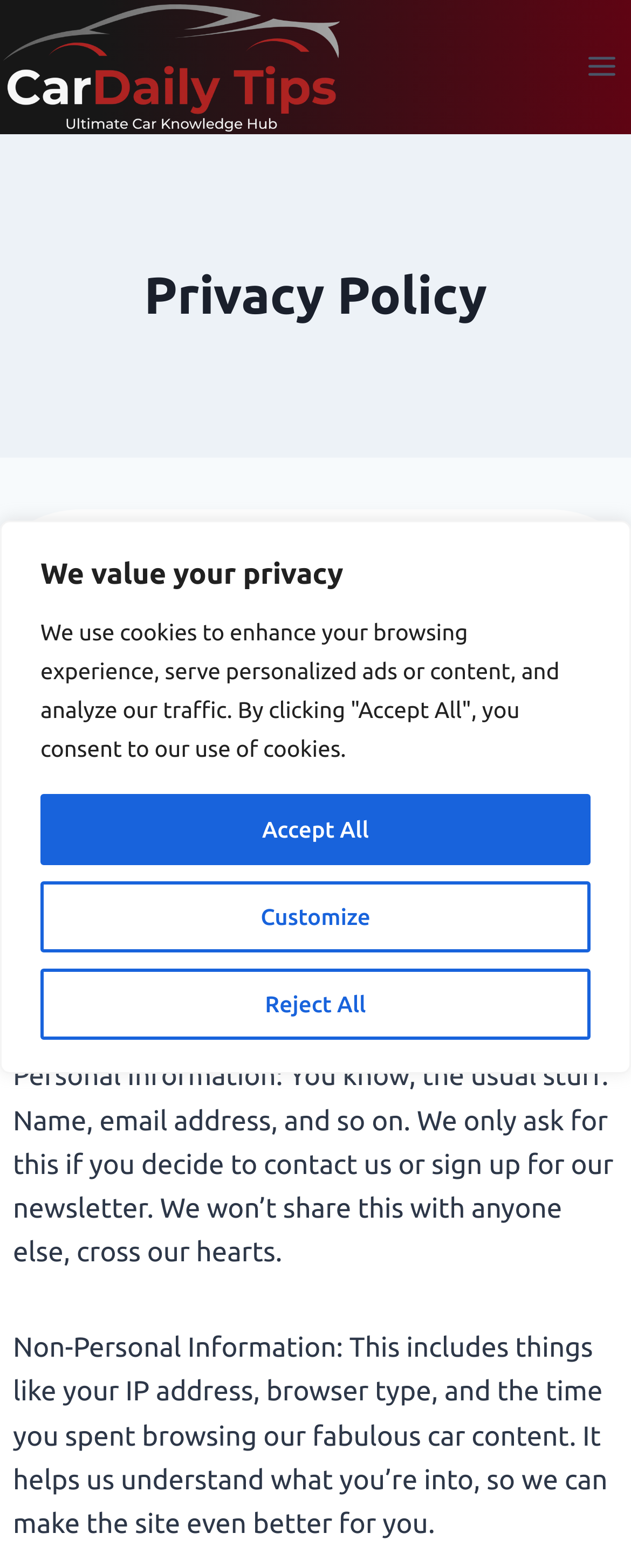Given the element description, predict the bounding box coordinates in the format (top-left x, top-left y, bottom-right x, bottom-right y). Make sure all values are between 0 and 1. Here is the element description: Main Menu

None